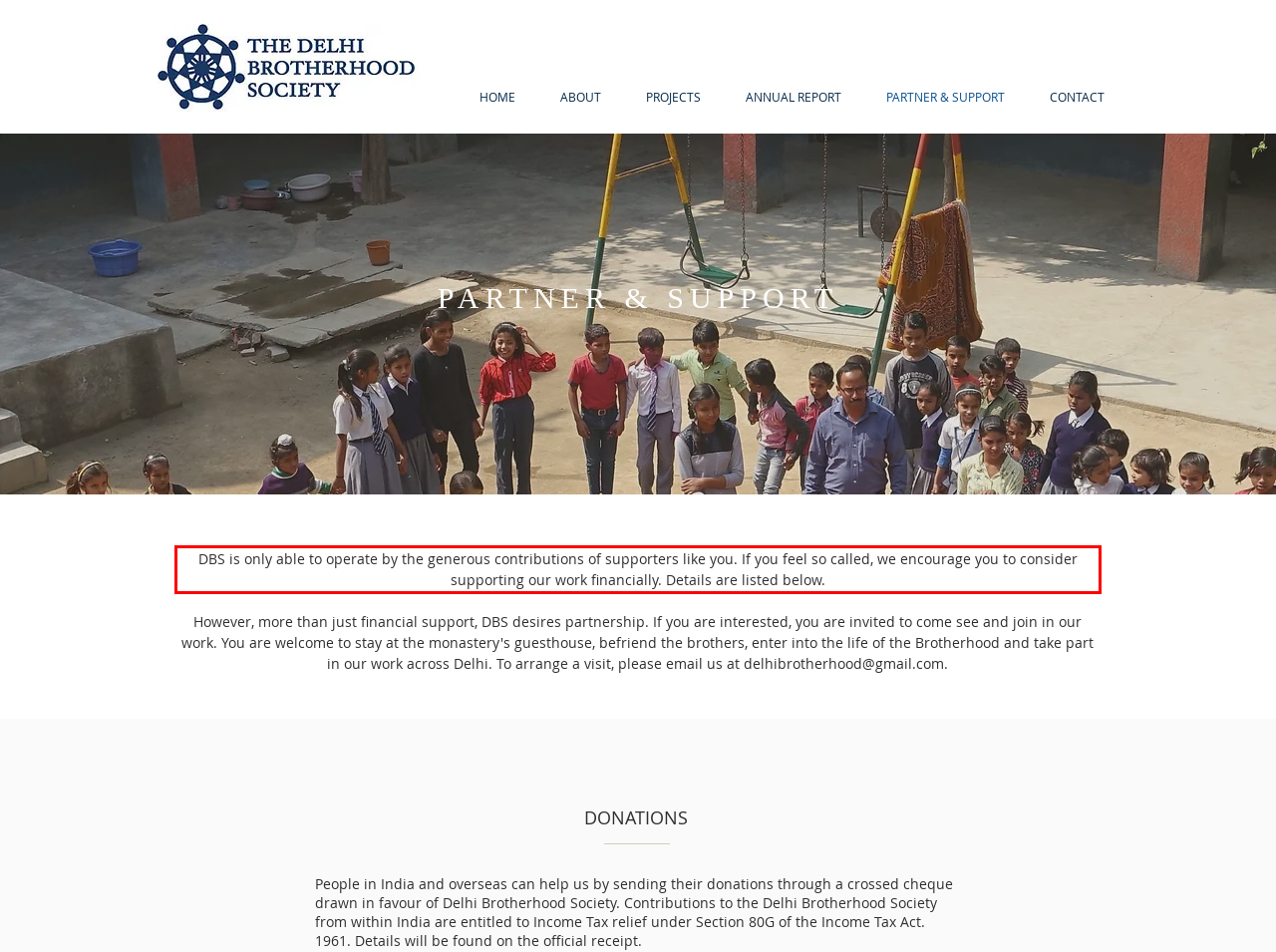Given the screenshot of a webpage, identify the red rectangle bounding box and recognize the text content inside it, generating the extracted text.

DBS is only able to operate by the generous contributions of supporters like you. If you feel so called, we encourage you to consider supporting our work financially. Details are listed below.